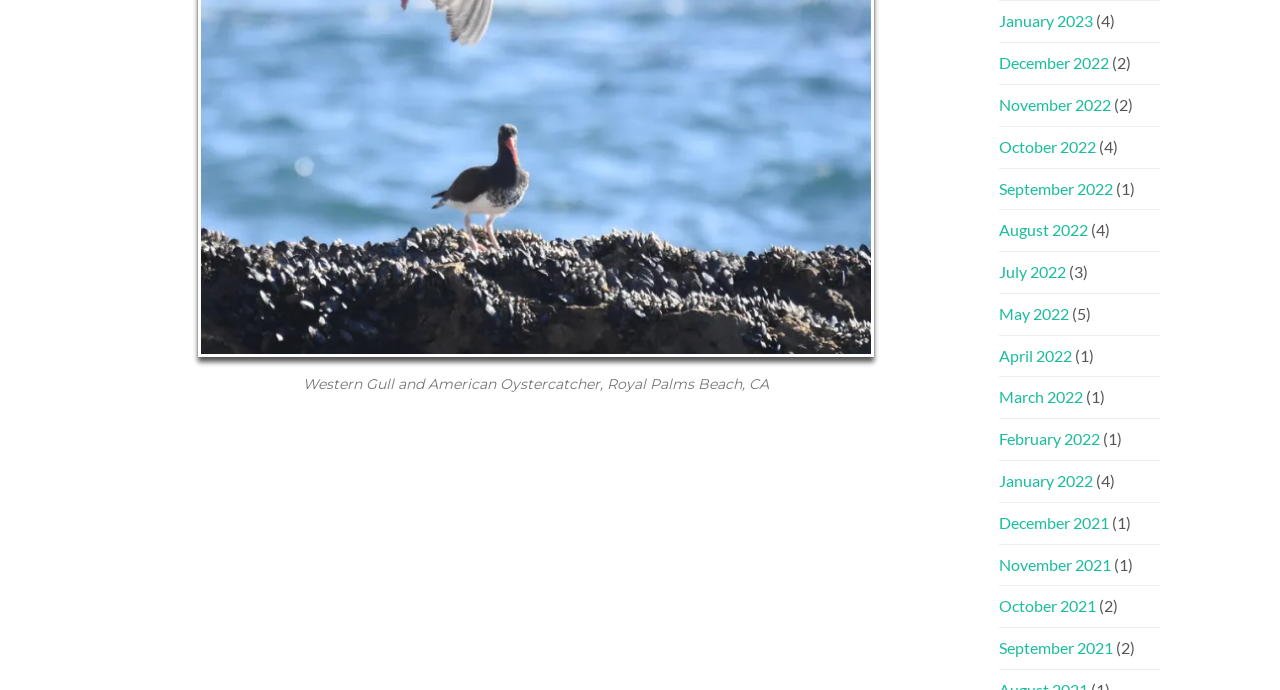Please specify the bounding box coordinates of the clickable region to carry out the following instruction: "Go to December 2022". The coordinates should be four float numbers between 0 and 1, in the format [left, top, right, bottom].

[0.78, 0.077, 0.866, 0.105]